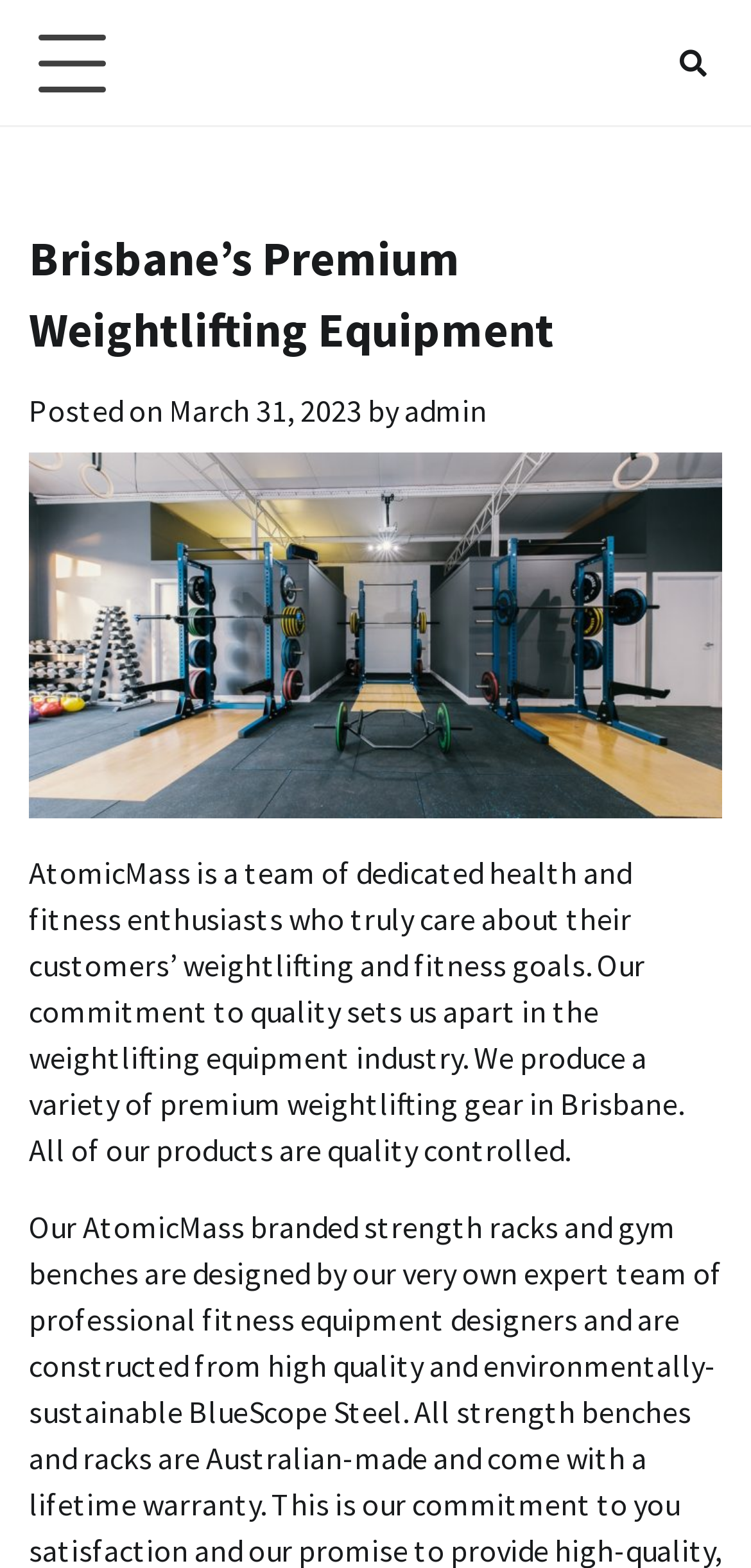What is the date of the post?
Please answer the question with as much detail and depth as you can.

I found the date of the post by looking at the link element with the text 'March 31, 2023' which is located below the header and above the text describing the company.